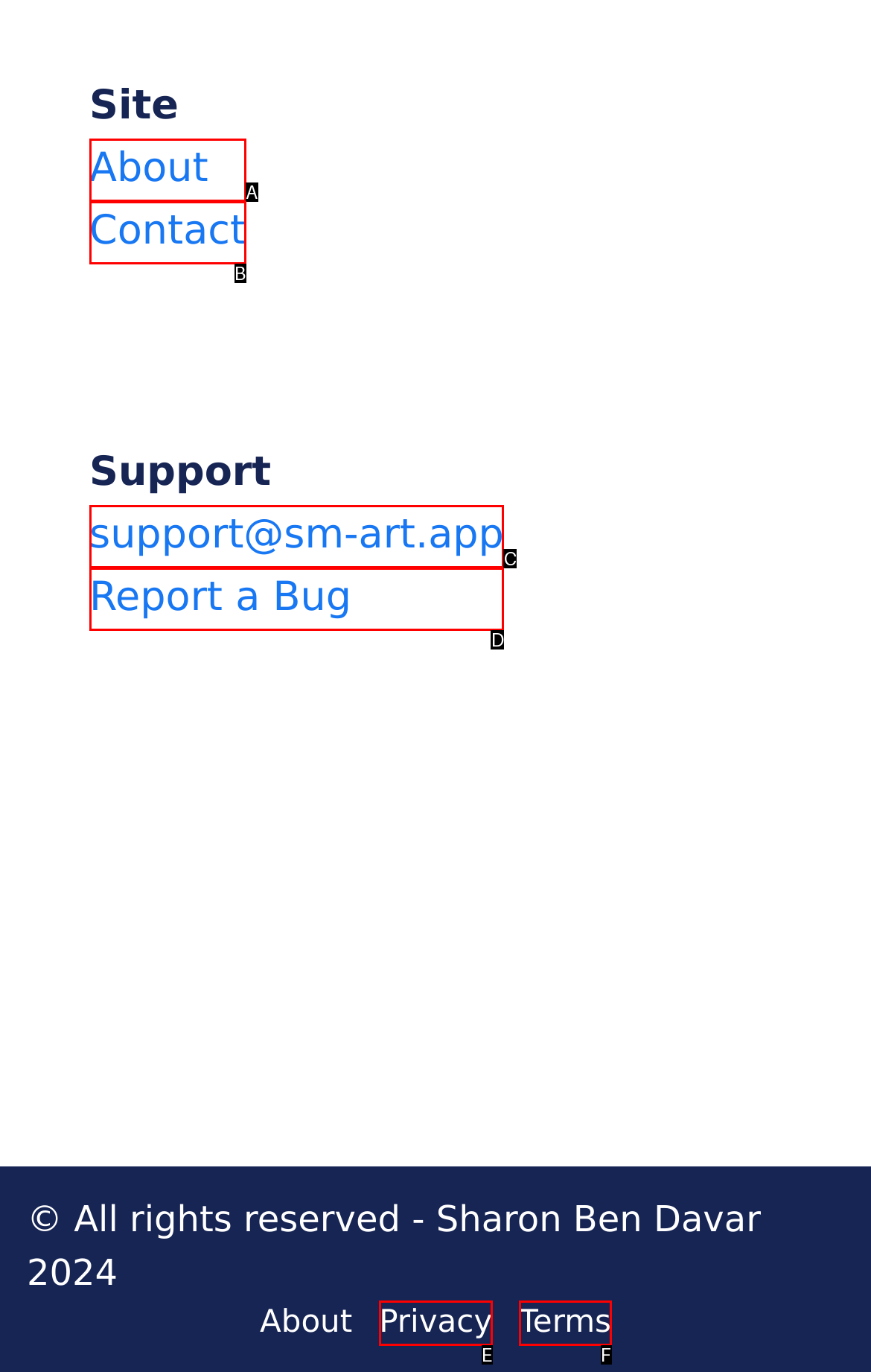Refer to the element description: Report a Bug and identify the matching HTML element. State your answer with the appropriate letter.

D